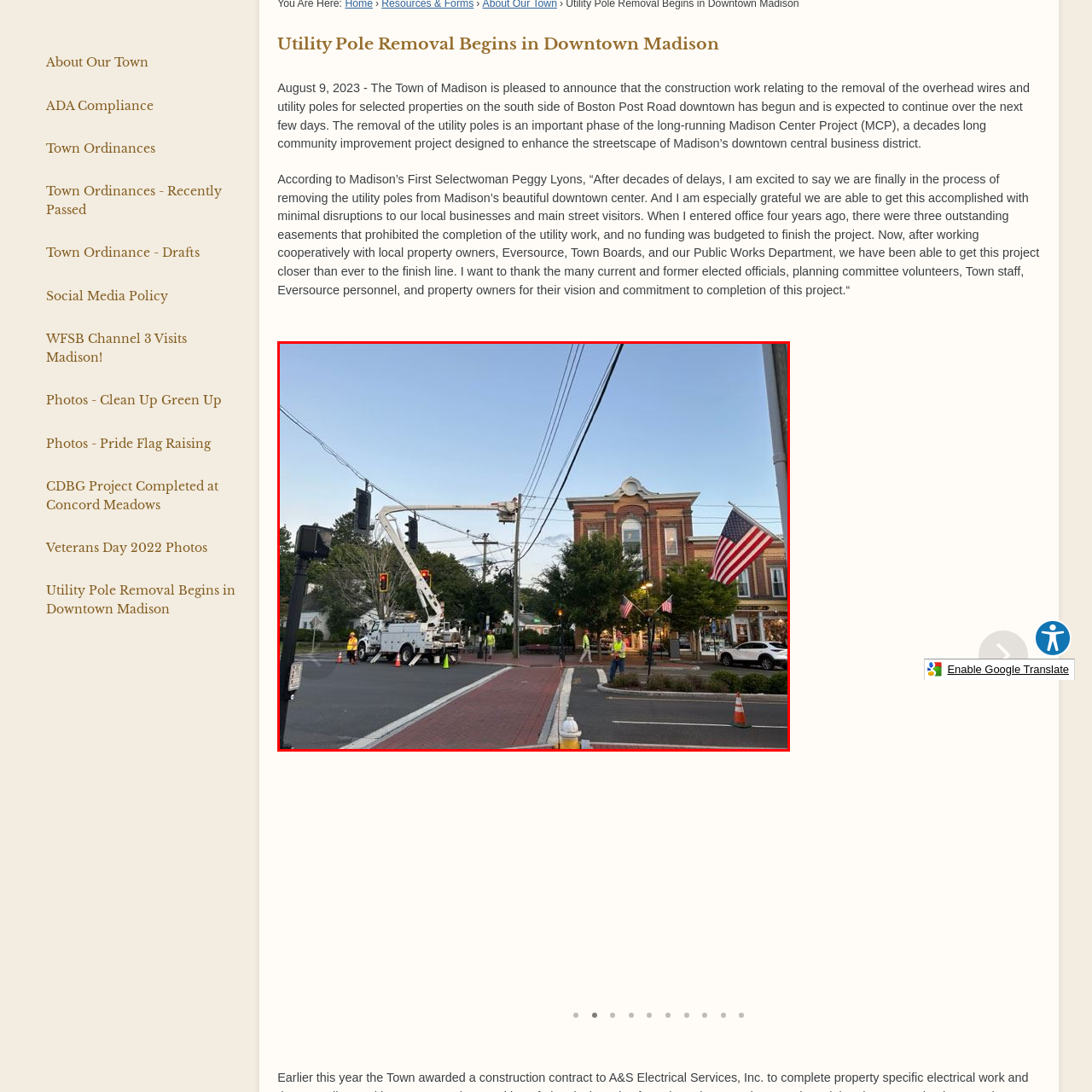Provide an elaborate description of the image marked by the red boundary.

Utility workers are seen in action as they remove overhead utility poles in downtown Madison, Connecticut, a part of the ongoing community improvement efforts. The image captures a moment in the electrical work, with a bucket truck hoisted into the air, facilitating the removal process. Surrounding the workers are welcoming storefronts that reflect the historic charm of the area, complemented by American flags adding a festive touch. The early evening light enhances the scene, portraying a cooperative effort to enhance the streetscape and improve utility infrastructure for the benefit of local residents and businesses. This operation marks an important phase of the Madison Center Project, which aims to beautify and modernize the downtown area while minimizing disruptions for the community.